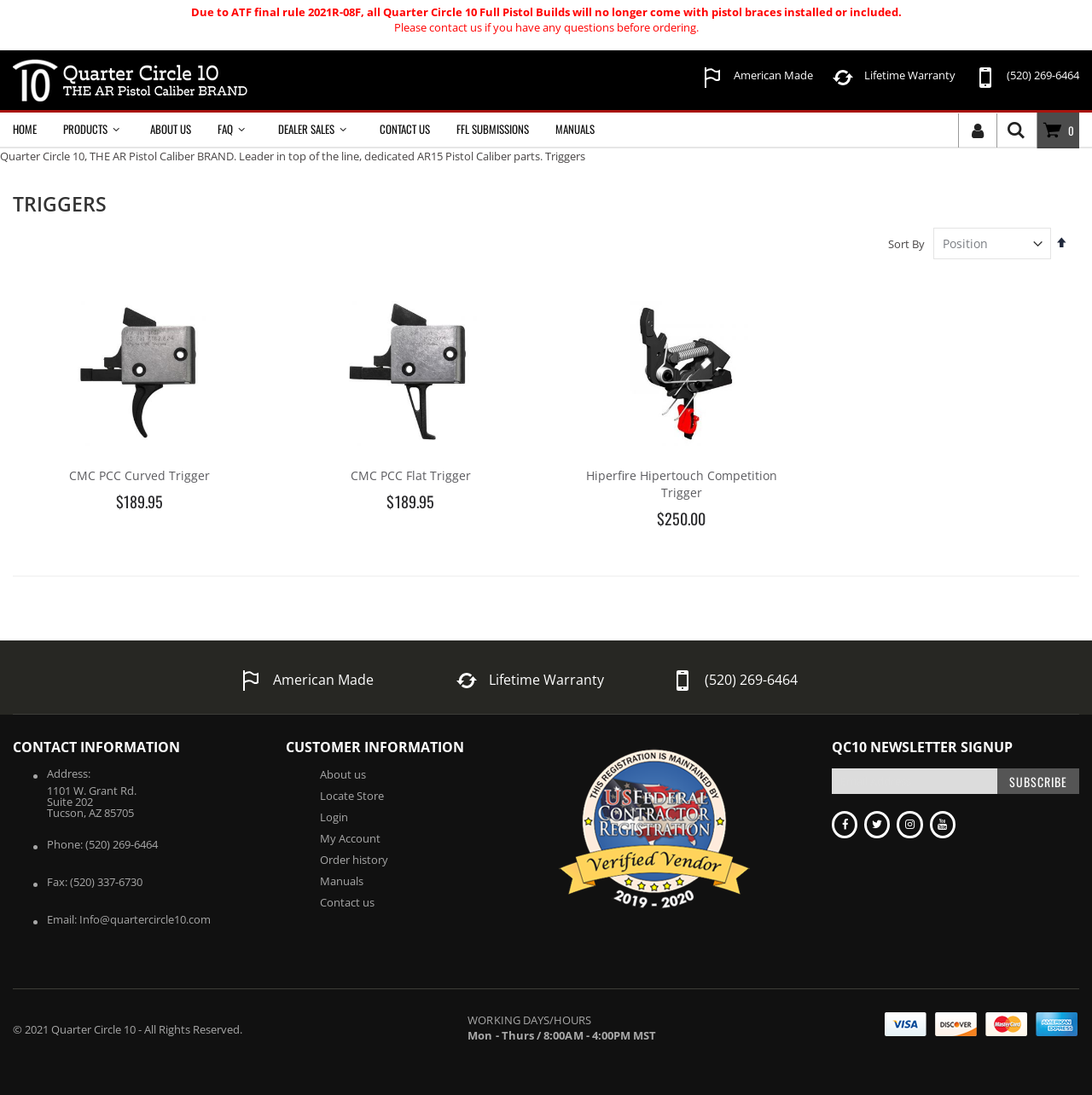Determine the bounding box coordinates of the region I should click to achieve the following instruction: "View the 'News & Updates' category". Ensure the bounding box coordinates are four float numbers between 0 and 1, i.e., [left, top, right, bottom].

None